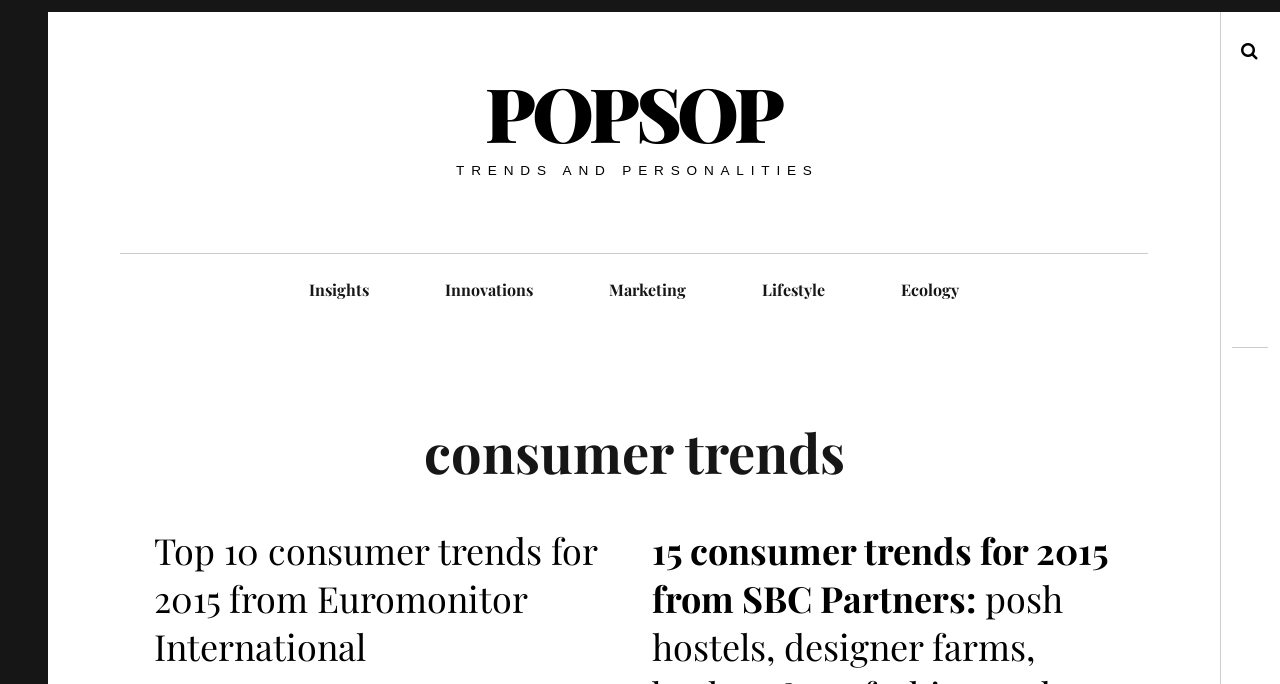Based on the image, please respond to the question with as much detail as possible:
What is the title of the first article?

The title of the first article can be found in the heading element within the 'HeaderAsNonLandmark' element, which is 'Top 10 consumer trends for 2015 from Euromonitor International'.